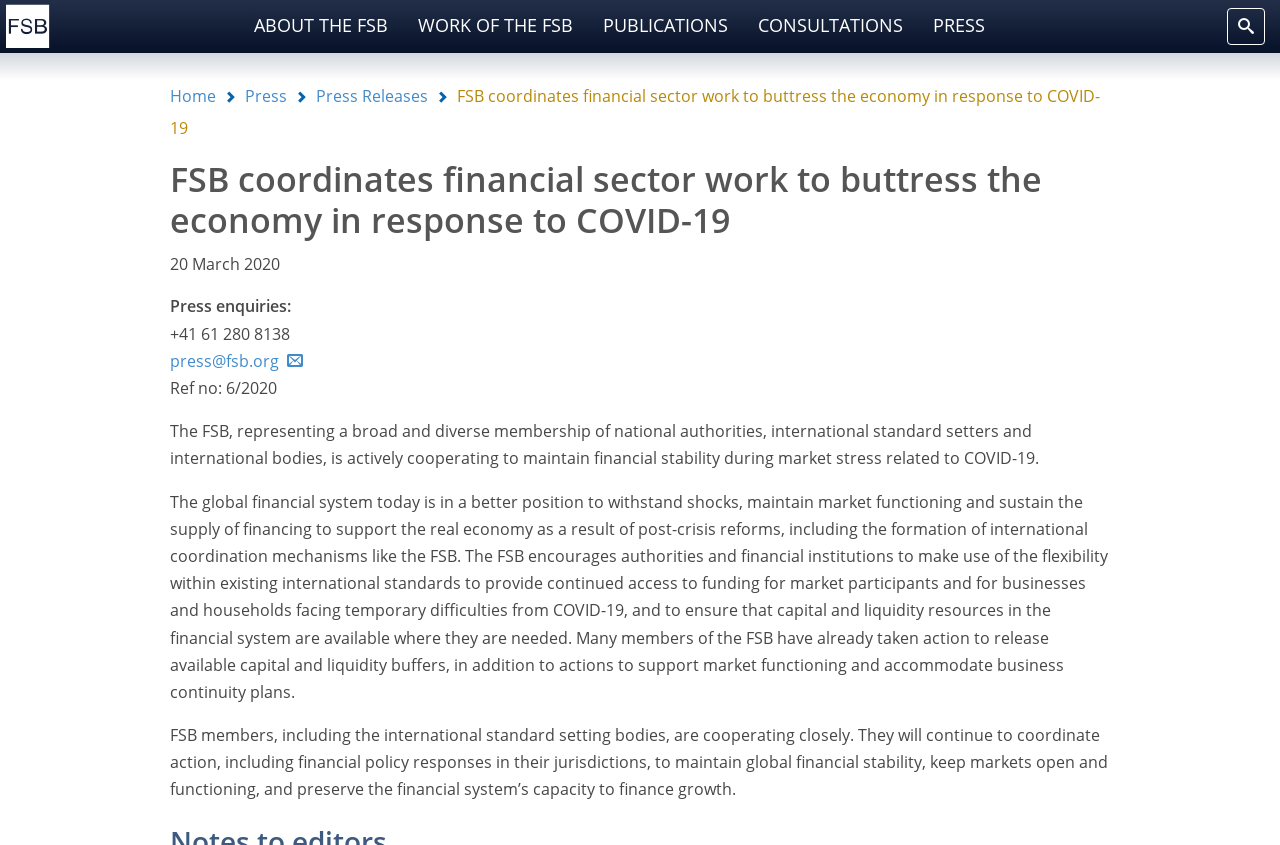Identify and provide the bounding box for the element described by: "Home".

None